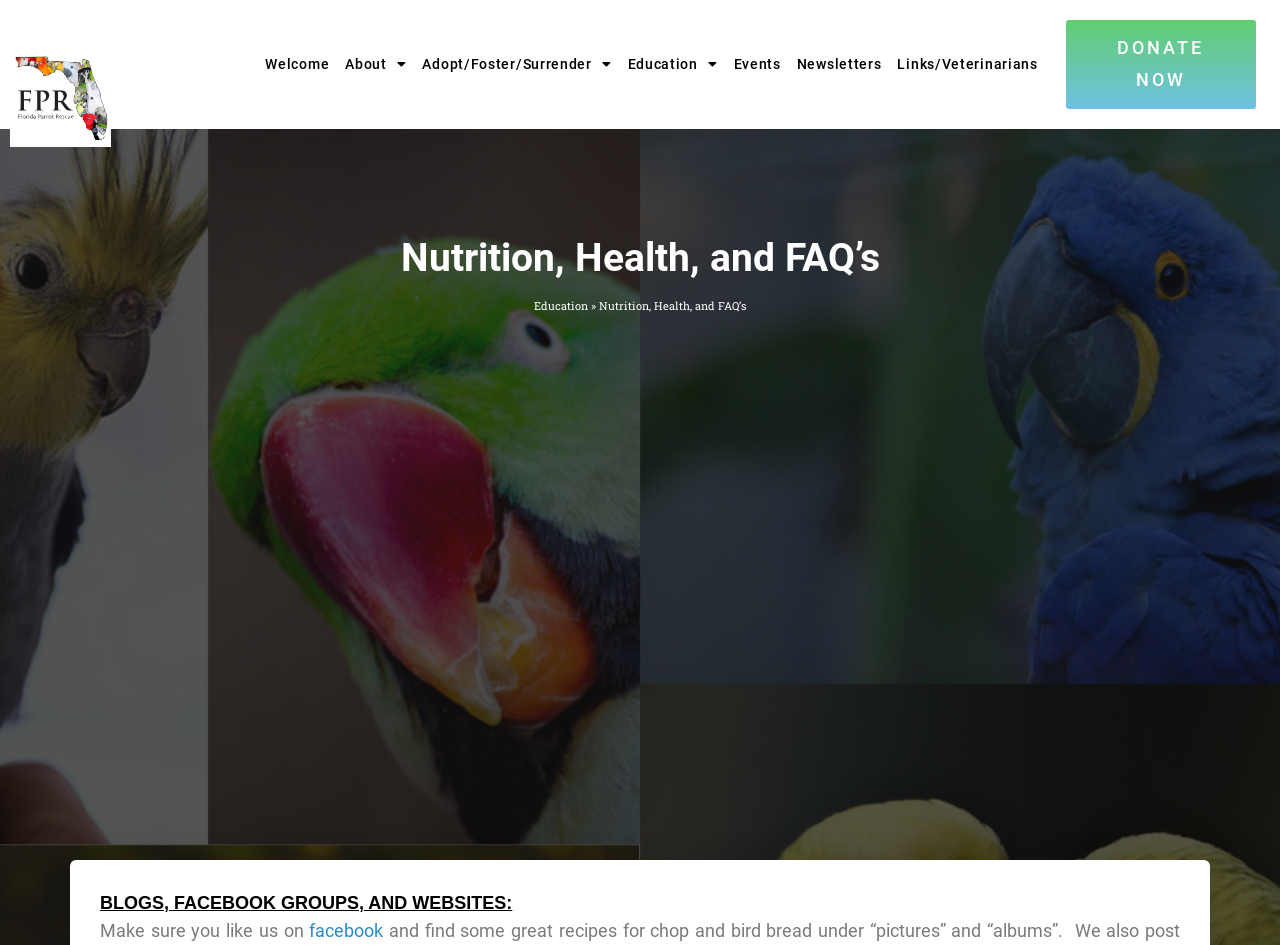Provide a thorough description of the webpage you see.

The webpage is about the Florida Parrot Rescue, focusing on nutrition, health, and FAQs related to companion parrots. At the top, there is a navigation menu with 7 links: an empty link, Welcome, About, Adopt/Foster/Surrender, Education, Events, and Newsletters, followed by a Links/Veterinarians link. These links are positioned horizontally, taking up the top section of the page.

Below the navigation menu, there is a prominent heading "Nutrition, Health, and FAQ’s" that spans almost the entire width of the page. 

On the right side of the page, near the top, there is a prominent "DONATE NOW" button.

Further down, there is a section with a heading "Education" and a link to the same topic. This section is positioned below the main heading and above a list of resources.

At the bottom of the page, there is a section with a heading "BLOGS, FACEBOOK GROUPS, AND WEBSITES:" followed by a sentence "Make sure you like us on" and a link to the organization's Facebook page.